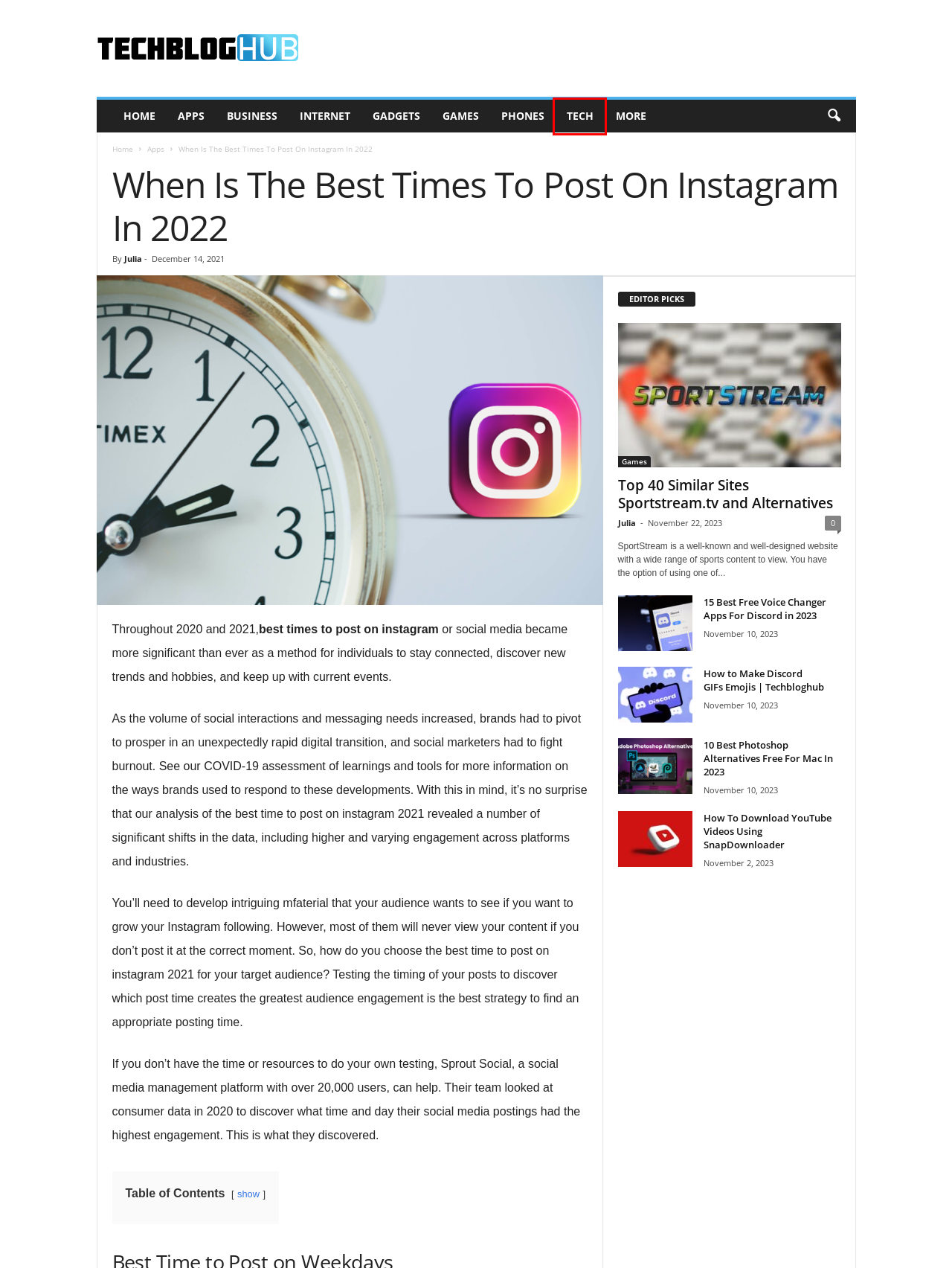Check out the screenshot of a webpage with a red rectangle bounding box. Select the best fitting webpage description that aligns with the new webpage after clicking the element inside the bounding box. Here are the candidates:
A. Internet Archives - TechBlogHub
B. Phones Archives - TechBlogHub
C. Tech Blog Hub - Daily Technology News
D. Tech Archives - TechBlogHub
E. Business Archives - TechBlogHub
F. Top 40 Similar Sites Sportstream.tv and Alternatives - TechBlogHub
G. How To Download YouTube Videos Using Snapdownloader In 2022
H. Games Archives - TechBlogHub

D